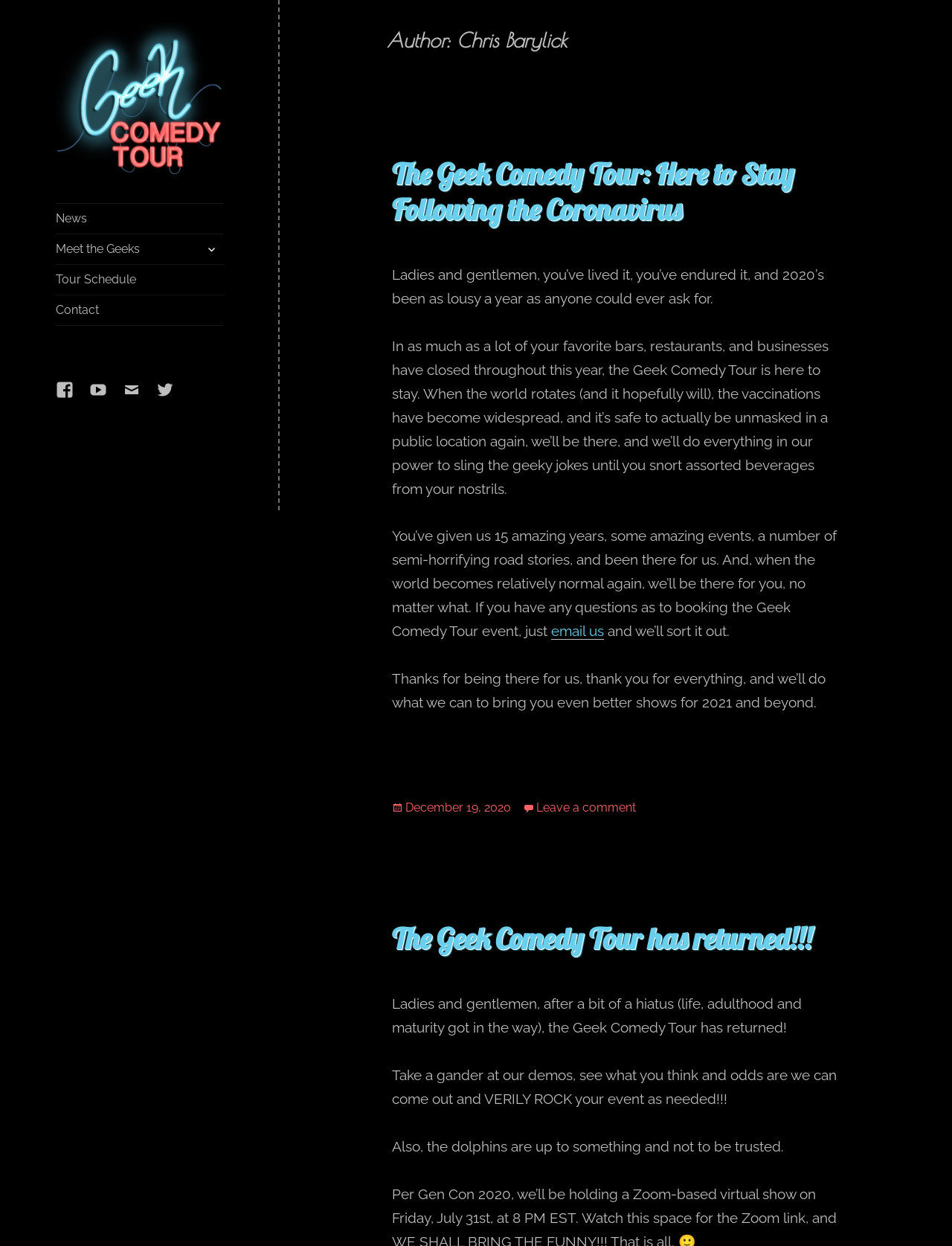What is the date of the first article?
Look at the image and answer the question with a single word or phrase.

December 19, 2020